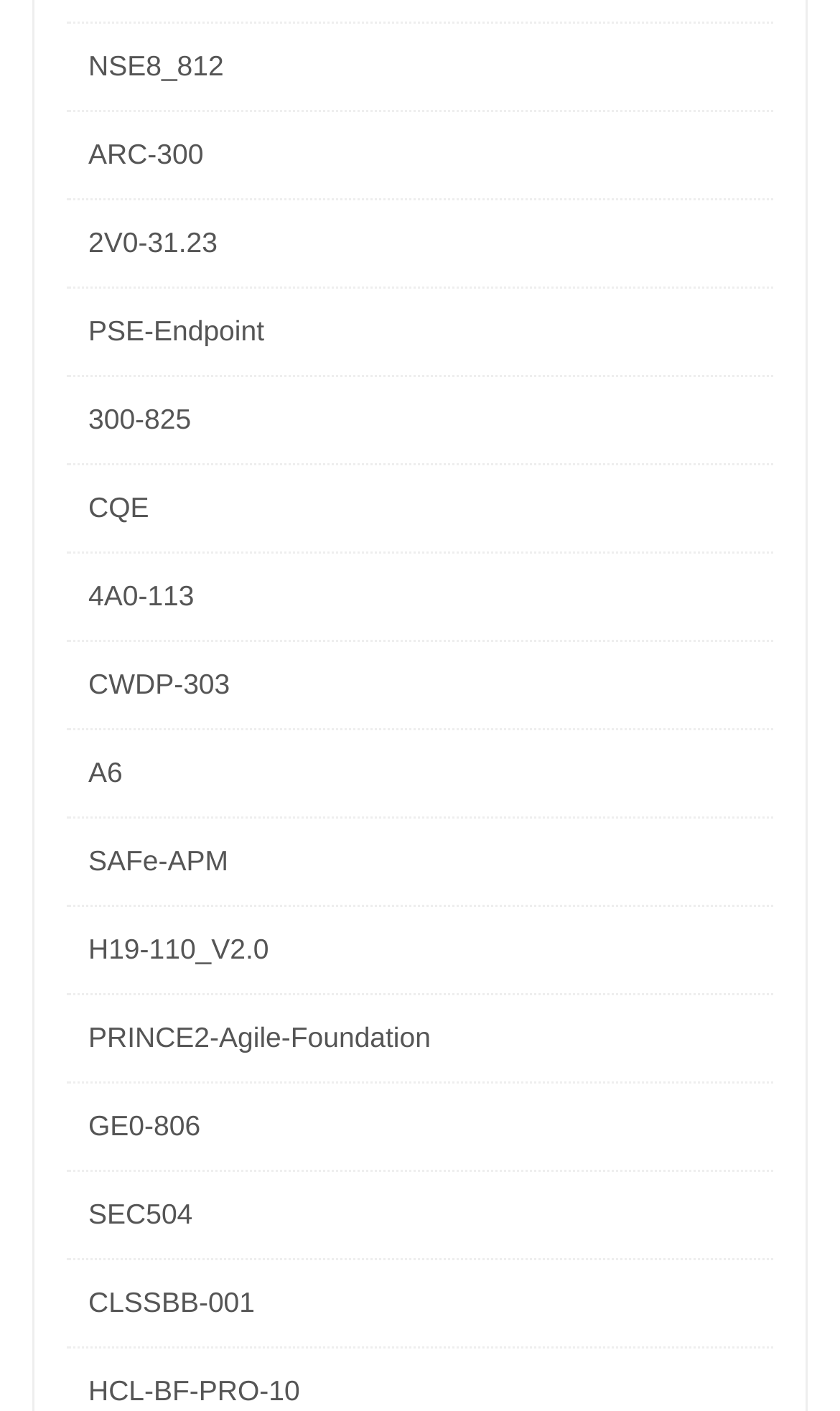Could you indicate the bounding box coordinates of the region to click in order to complete this instruction: "visit ARC-300 page".

[0.105, 0.097, 0.242, 0.12]